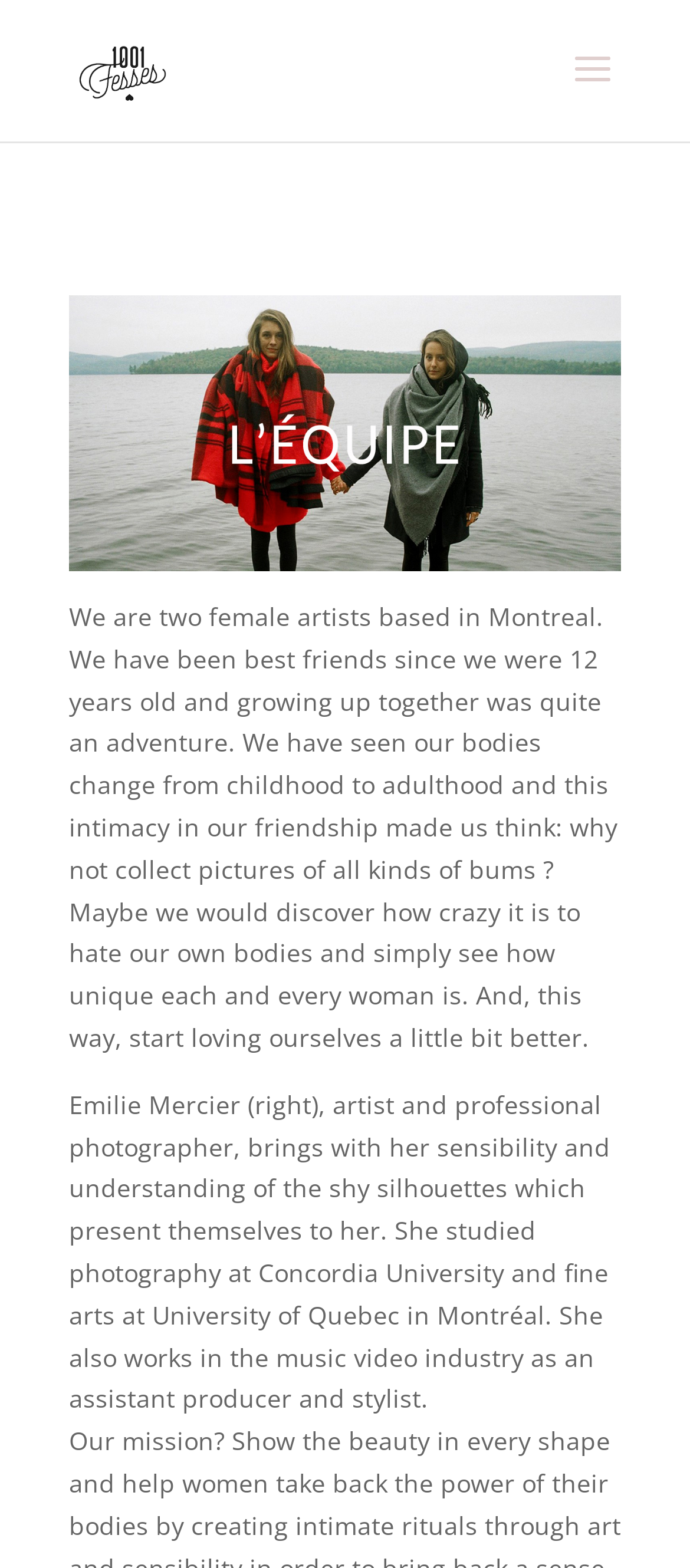Predict the bounding box of the UI element that fits this description: "alt="1001Fesses Project"".

[0.11, 0.032, 0.253, 0.054]